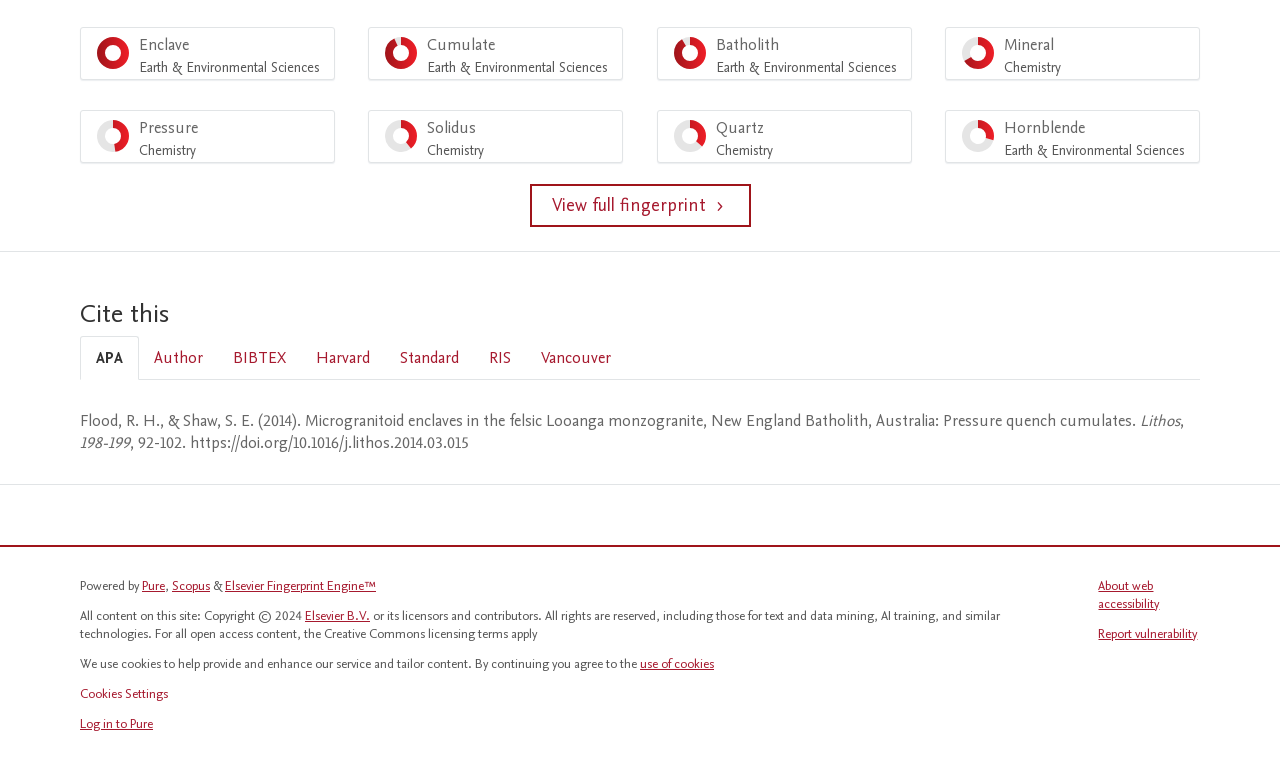Provide a brief response using a word or short phrase to this question:
What is the function of the 'View full fingerprint' link?

To view full fingerprint